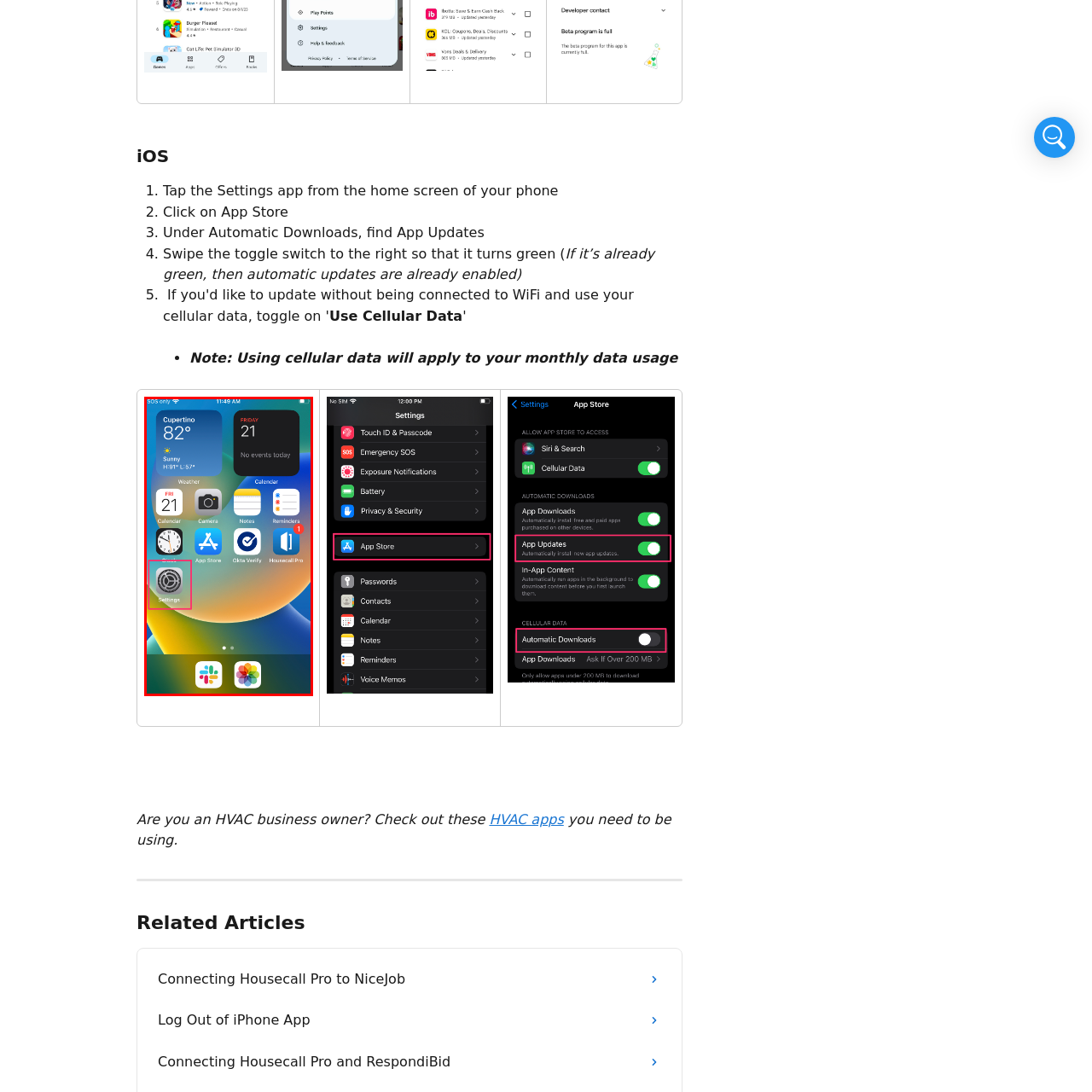Focus on the part of the image that is marked with a yellow outline and respond in detail to the following inquiry based on what you observe: 
What is the name of the app highlighted in a square?

I can see that the 'Settings' app icon is prominently displayed in a highlighted square on the iPhone's home screen.